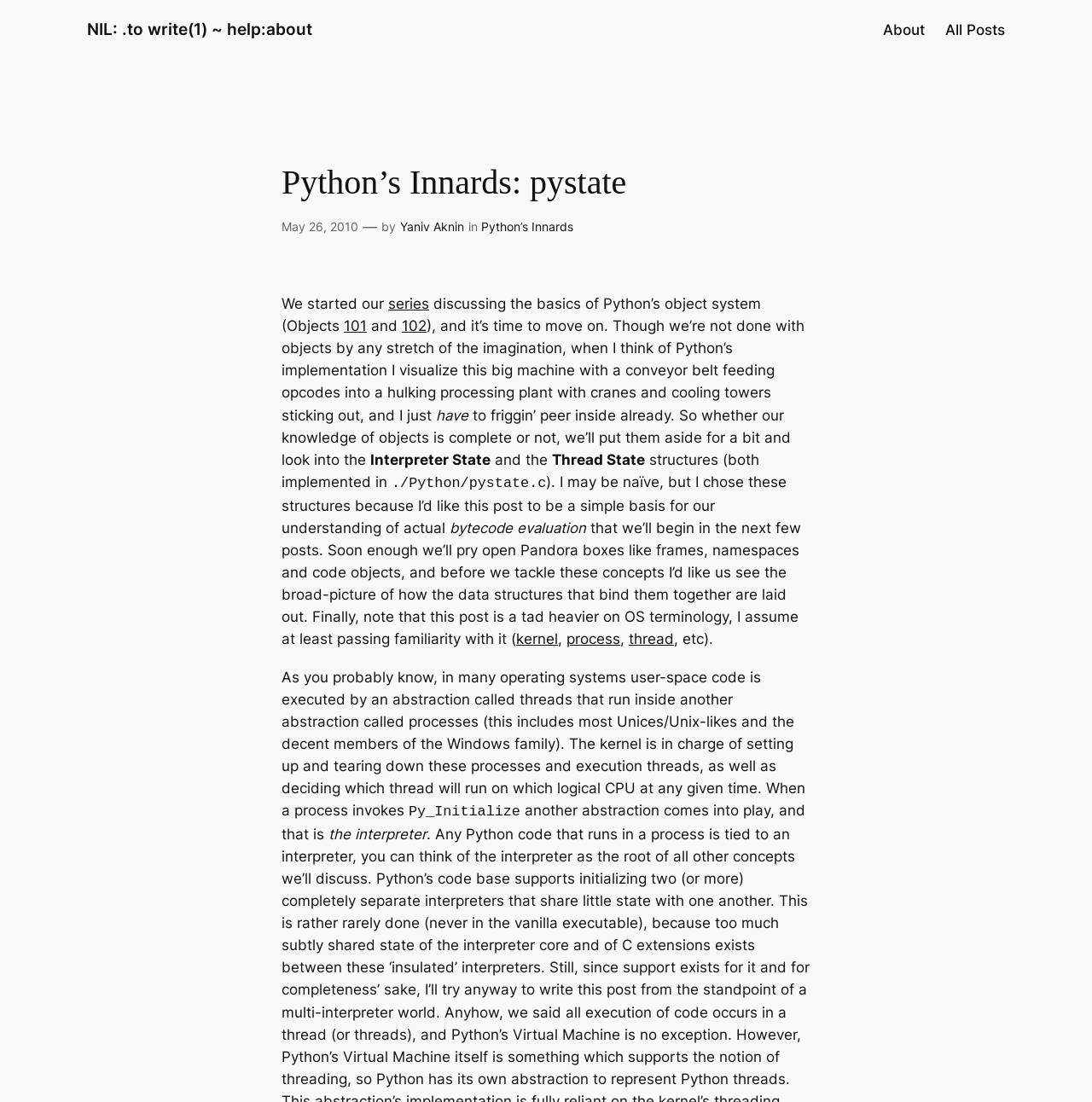Locate the bounding box coordinates of the area where you should click to accomplish the instruction: "Learn more about 'Python’s Innards'".

[0.441, 0.199, 0.525, 0.212]